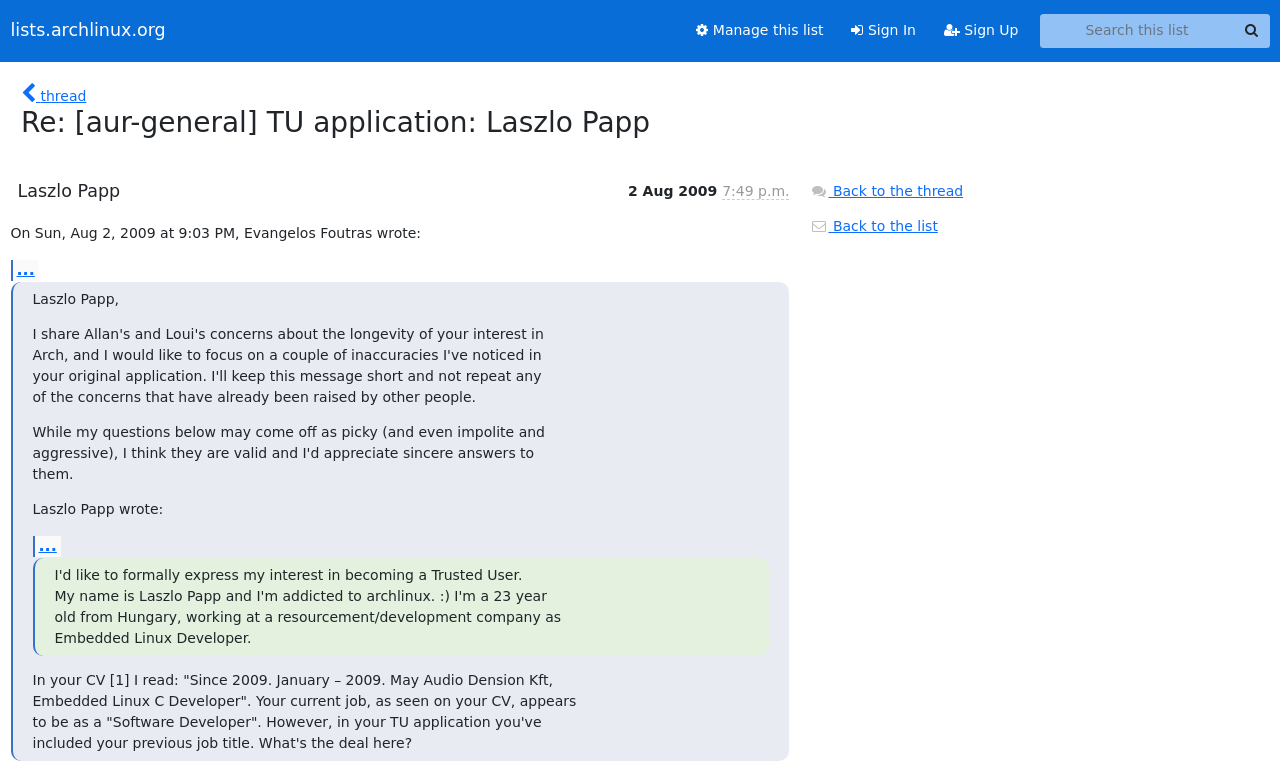Identify the bounding box coordinates for the UI element described as follows: aria-label="Search". Use the format (top-left x, top-left y, bottom-right x, bottom-right y) and ensure all values are floating point numbers between 0 and 1.

[0.964, 0.018, 0.992, 0.062]